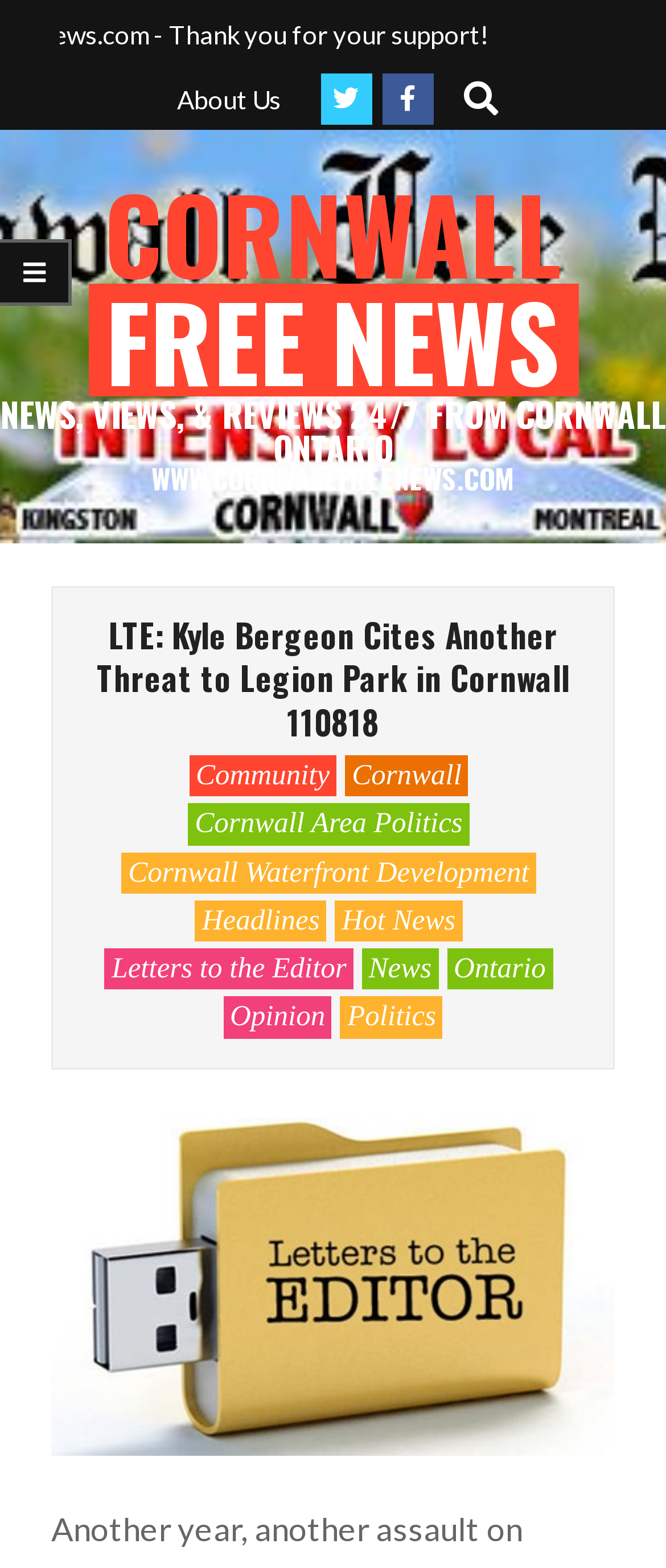Please indicate the bounding box coordinates for the clickable area to complete the following task: "Read LTE: Kyle Bergeon Cites Another Threat to Legion Park in Cornwall 110818". The coordinates should be specified as four float numbers between 0 and 1, i.e., [left, top, right, bottom].

[0.126, 0.391, 0.874, 0.474]